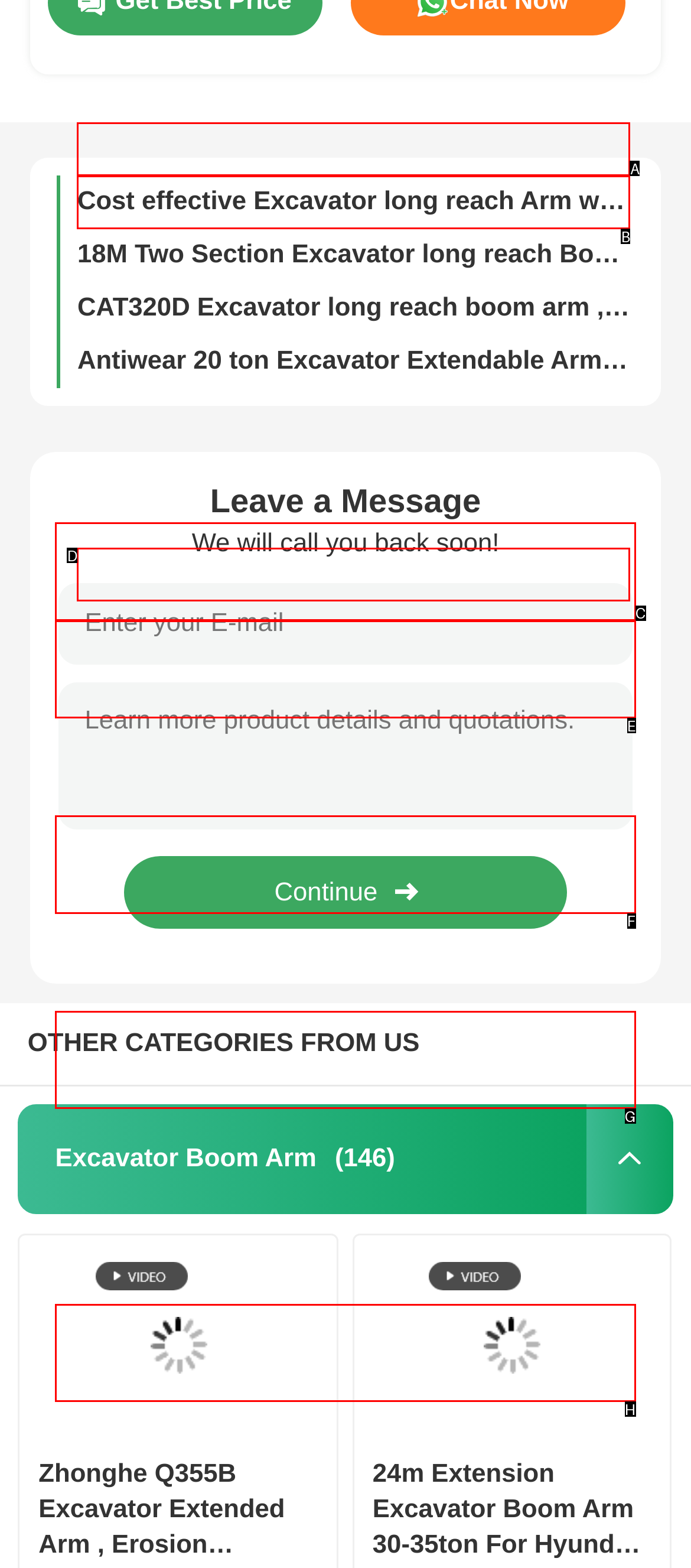Identify which HTML element matches the description: Long Reach Excavator Booms
Provide your answer in the form of the letter of the correct option from the listed choices.

E